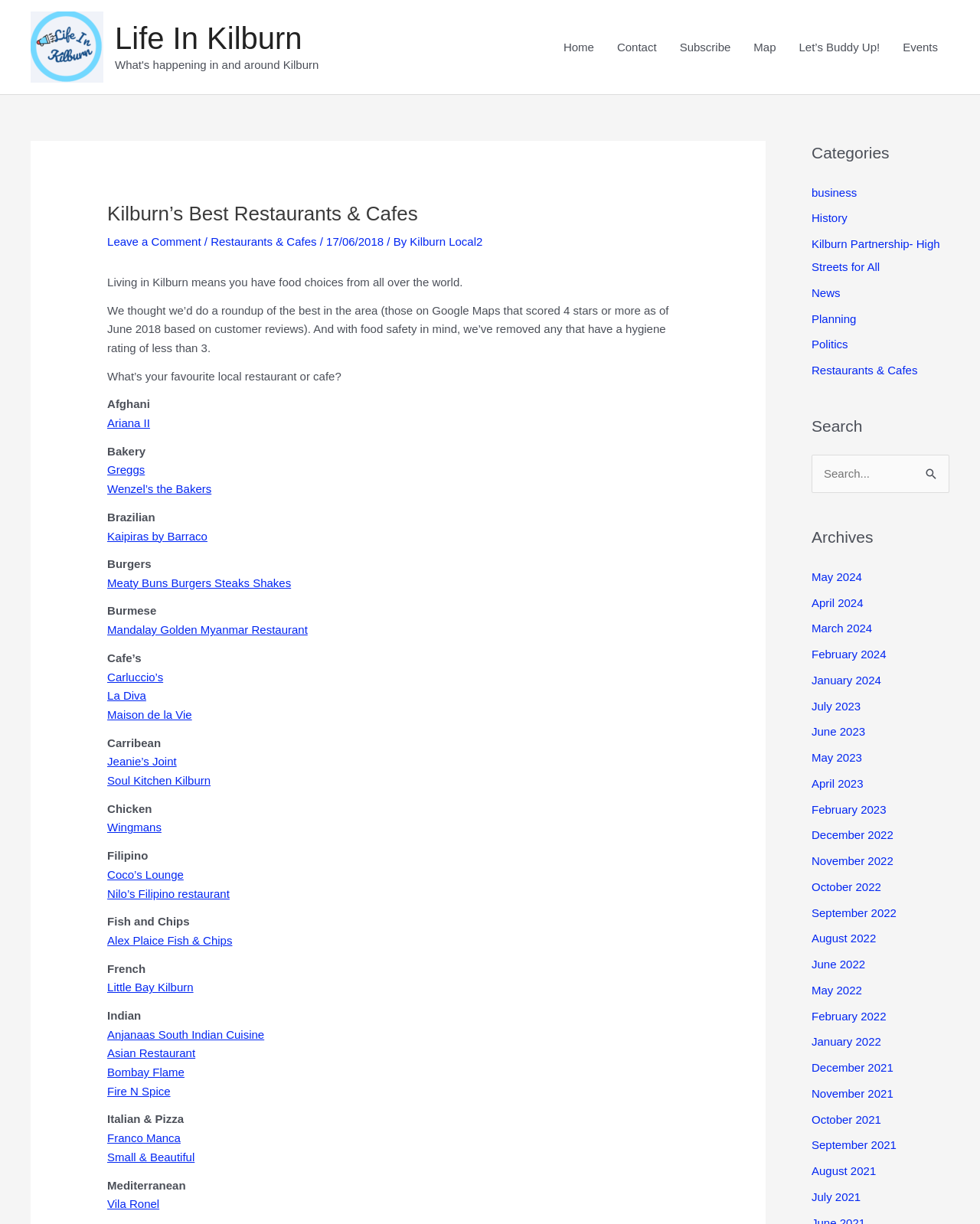Carefully observe the image and respond to the question with a detailed answer:
What is the purpose of the search box?

The search box is located on the right side of the webpage, and it allows users to search for specific content on the website by typing in keywords or phrases.